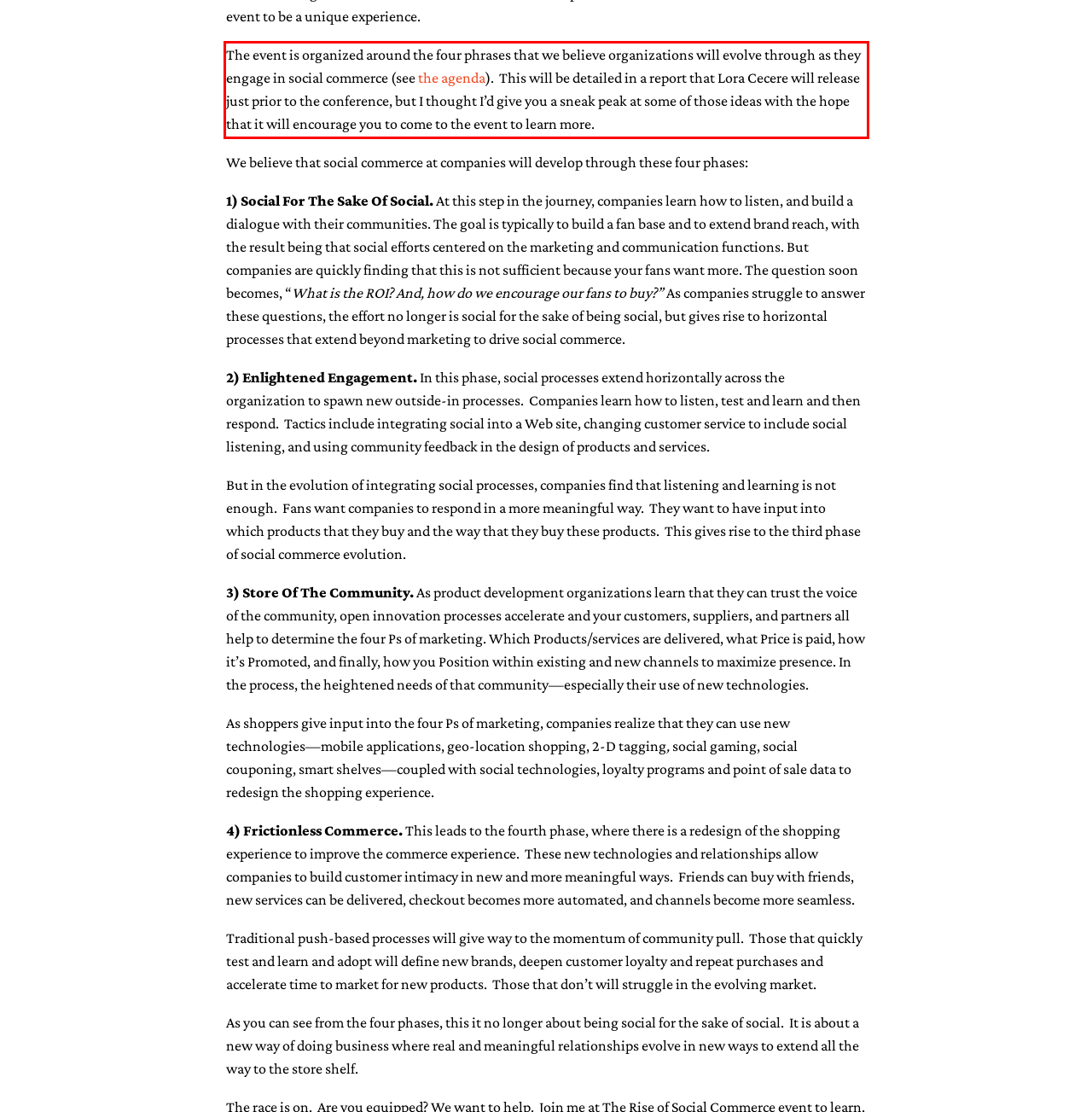Please examine the screenshot of the webpage and read the text present within the red rectangle bounding box.

The event is organized around the four phrases that we believe organizations will evolve through as they engage in social commerce (see the agenda). This will be detailed in a report that Lora Cecere will release just prior to the conference, but I thought I’d give you a sneak peak at some of those ideas with the hope that it will encourage you to come to the event to learn more.